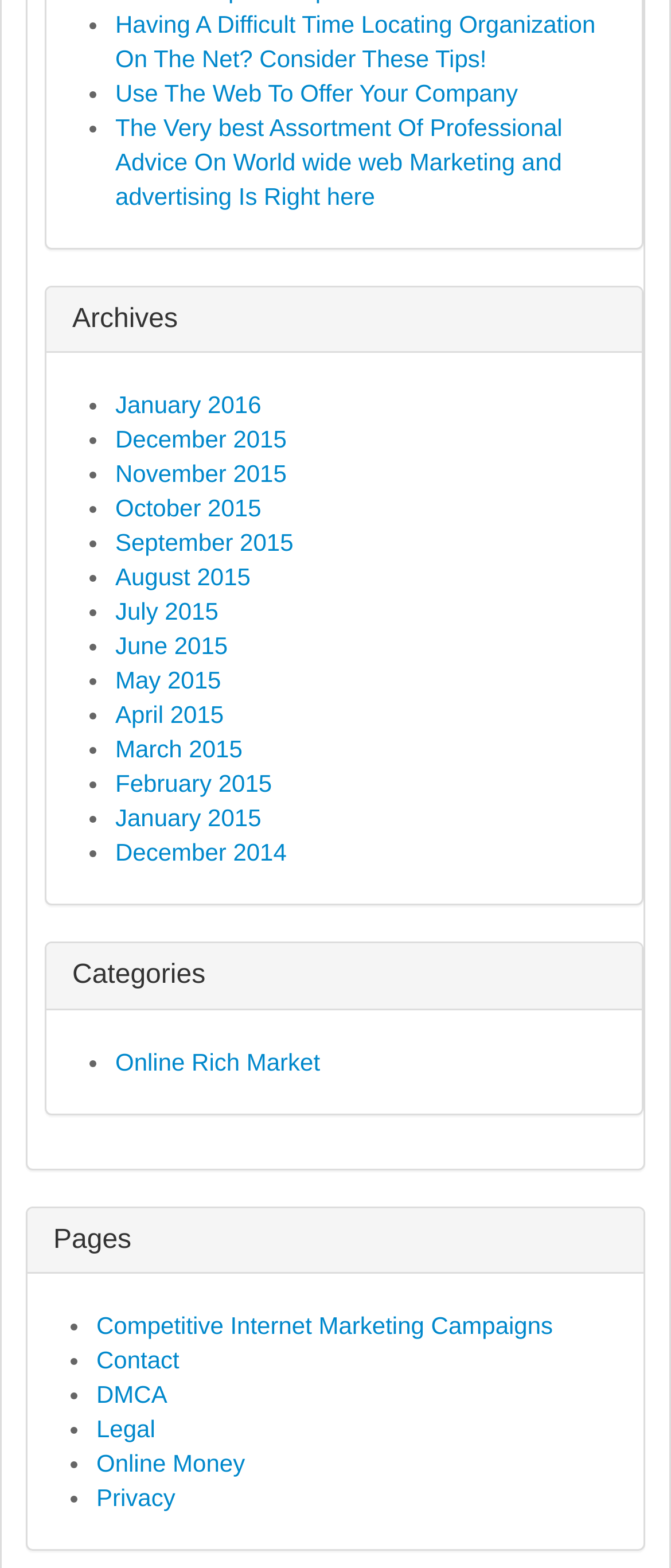Based on the image, give a detailed response to the question: How many links are under Archives?

I counted the number of links under the 'Archives' heading, starting from 'January 2016' to 'December 2014', and found 12 links.